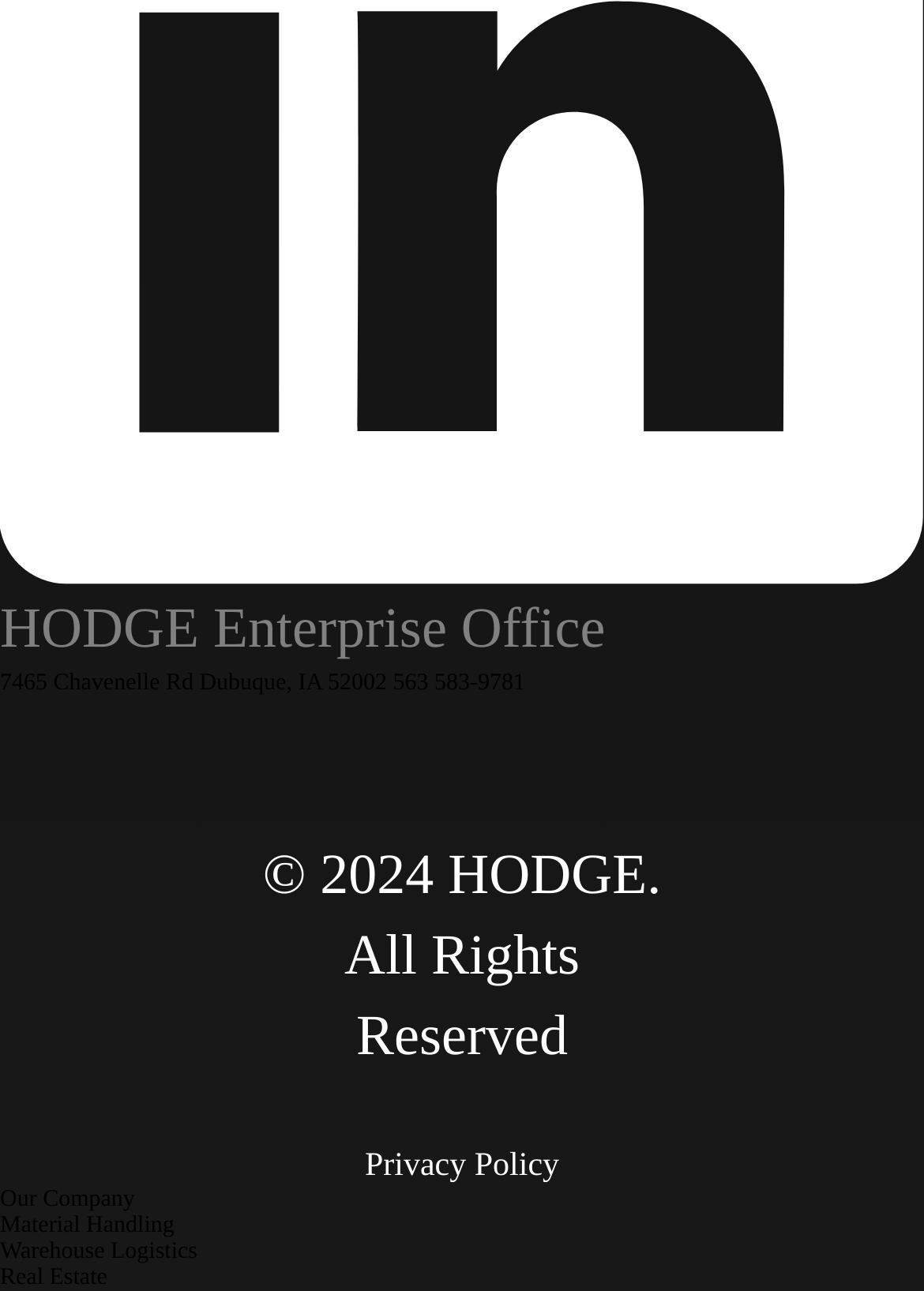Give a short answer using one word or phrase for the question:
What is the phone number of the company?

563 583-9781